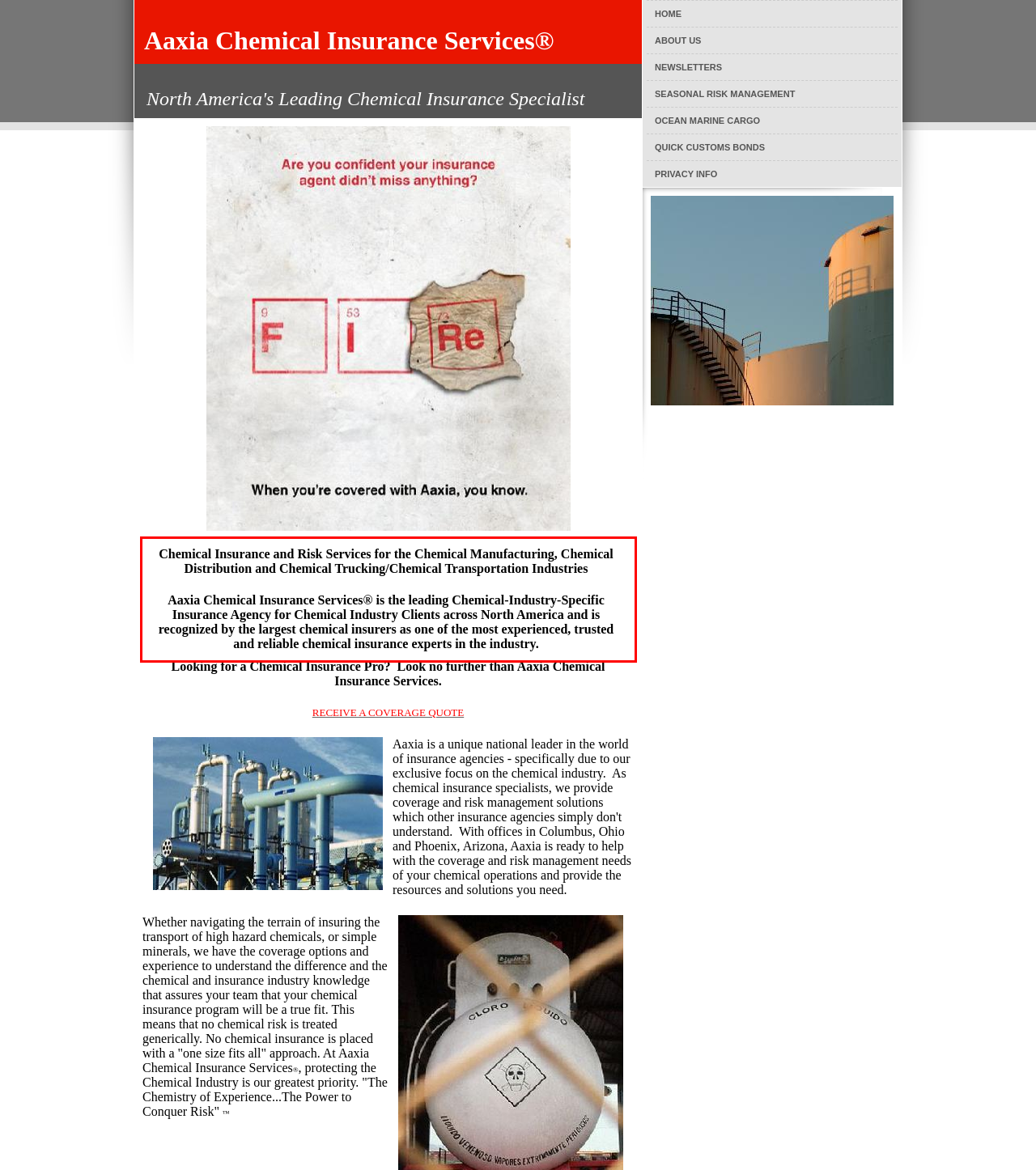Using the provided screenshot of a webpage, recognize the text inside the red rectangle bounding box by performing OCR.

Chemical Insurance and Risk Services for the Chemical Manufacturing, Chemical Distribution and Chemical Trucking/Chemical Transportation Industries Aaxia Chemical Insurance Services® is the leading Chemical-Industry-Specific Insurance Agency for Chemical Industry Clients across North America and is recognized by the largest chemical insurers as one of the most experienced, trusted and reliable chemical insurance experts in the industry.